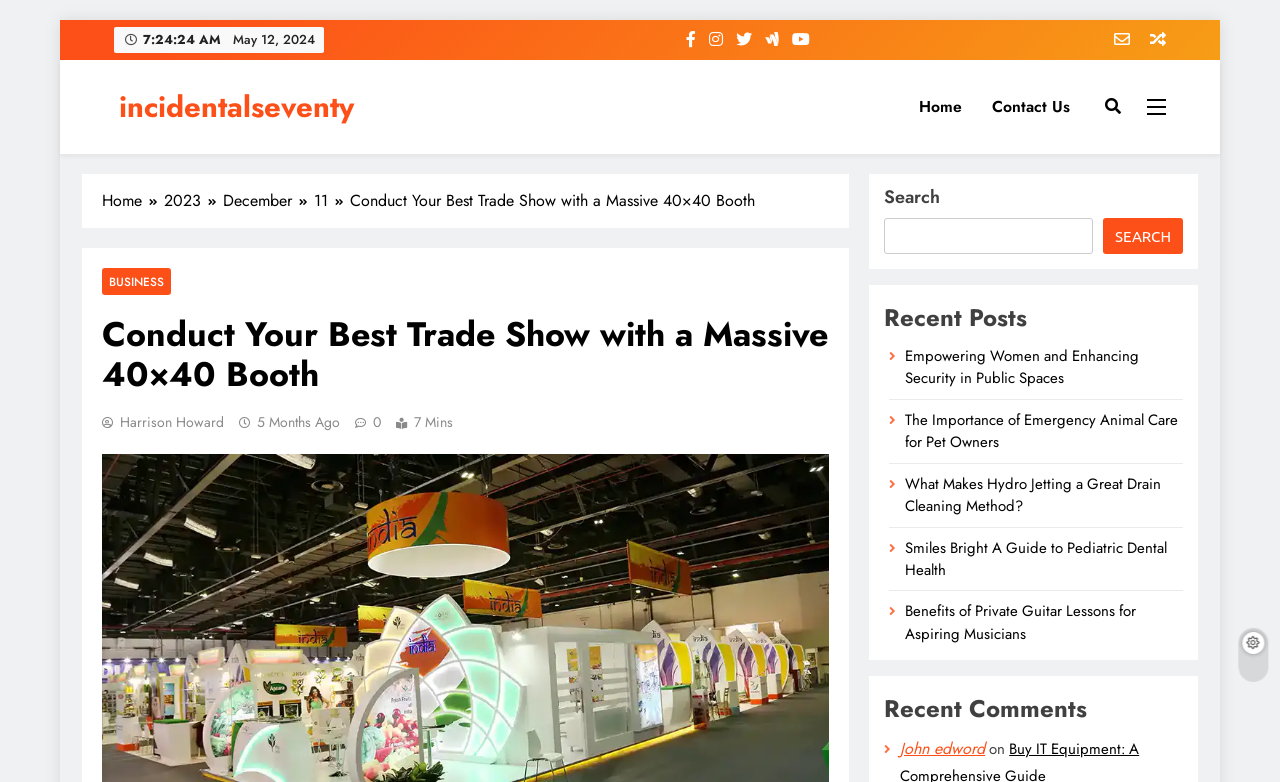How many links are there in the breadcrumbs navigation?
Based on the visual content, answer with a single word or a brief phrase.

5